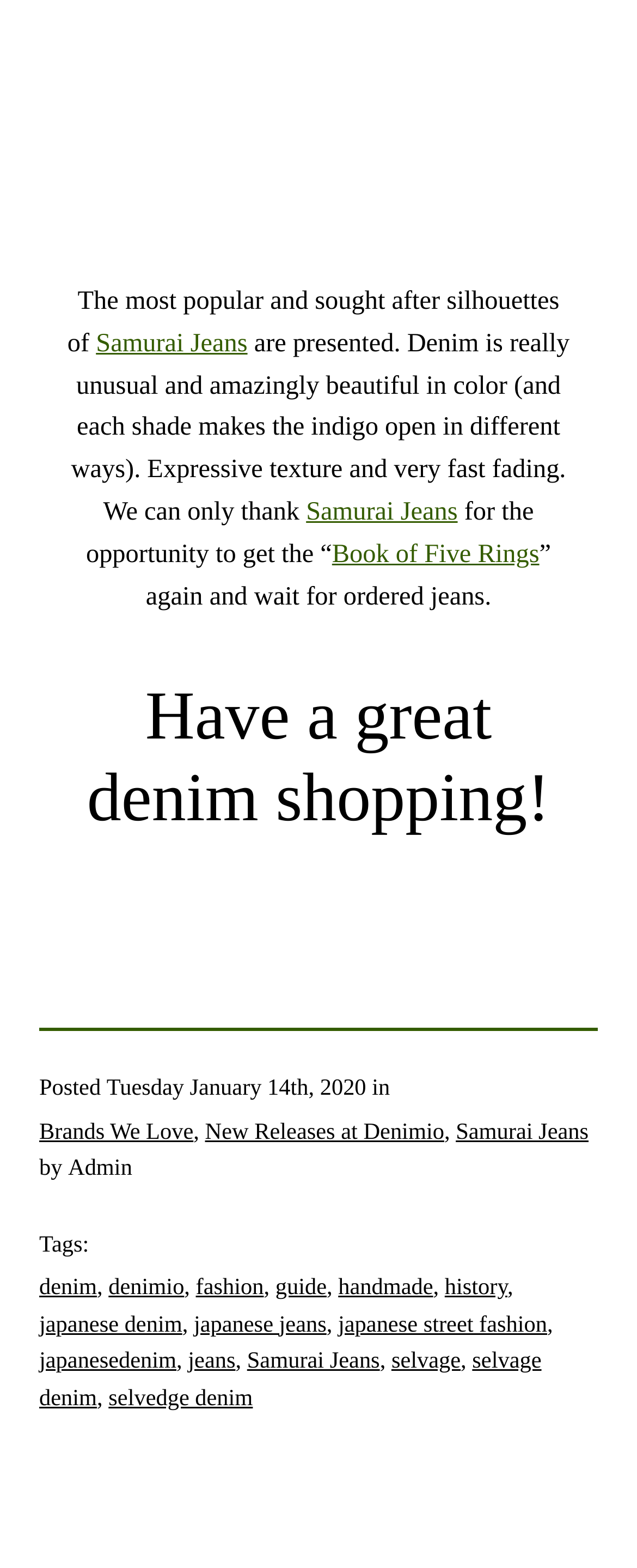Provide a one-word or short-phrase answer to the question:
What is the author of the post?

Admin